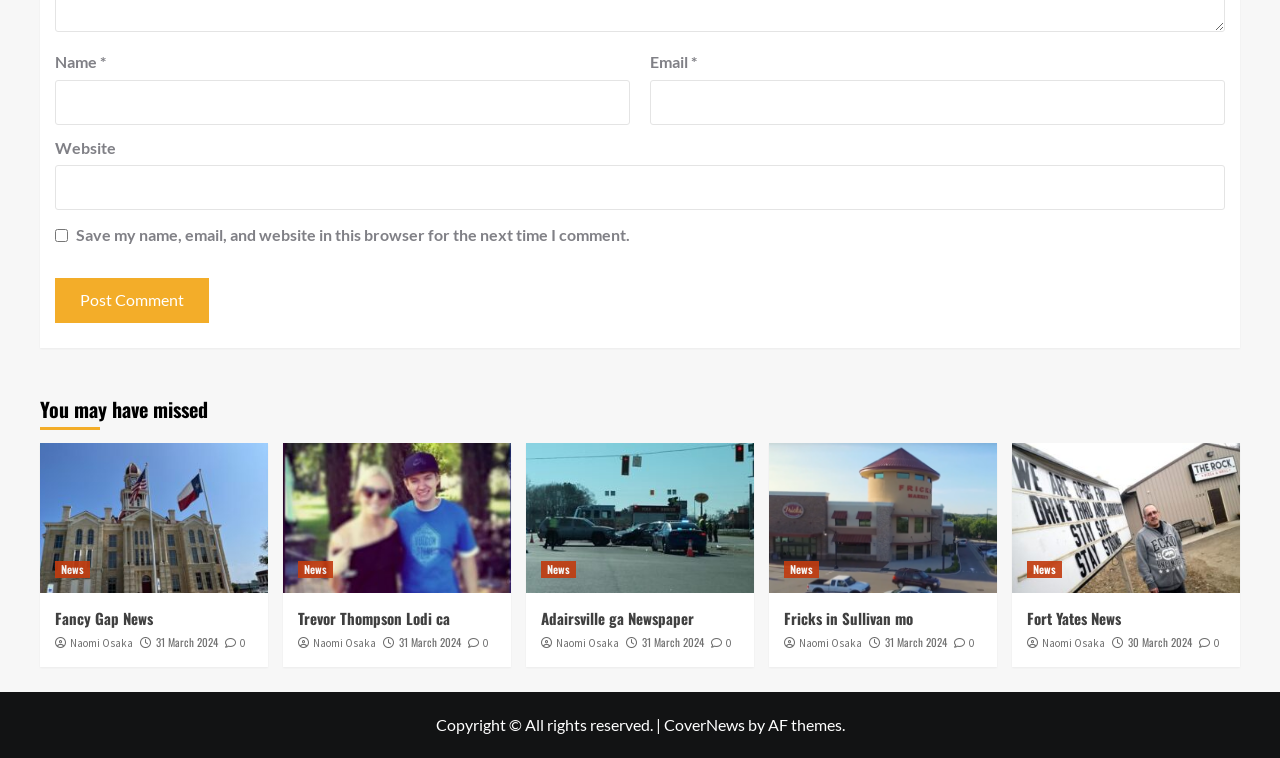Specify the bounding box coordinates of the area to click in order to execute this command: 'Enter your name'. The coordinates should consist of four float numbers ranging from 0 to 1, and should be formatted as [left, top, right, bottom].

[0.043, 0.105, 0.492, 0.164]